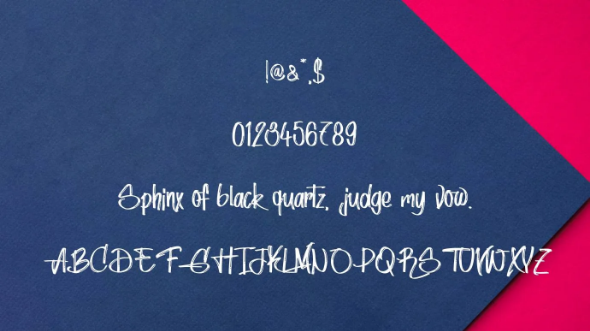Look at the image and give a detailed response to the following question: What is the color of the background?

The caption describes the background as a 'rich navy surface' that 'perfectly contrasts with a bold pink backdrop', indicating that the background is a combination of navy and pink colors.